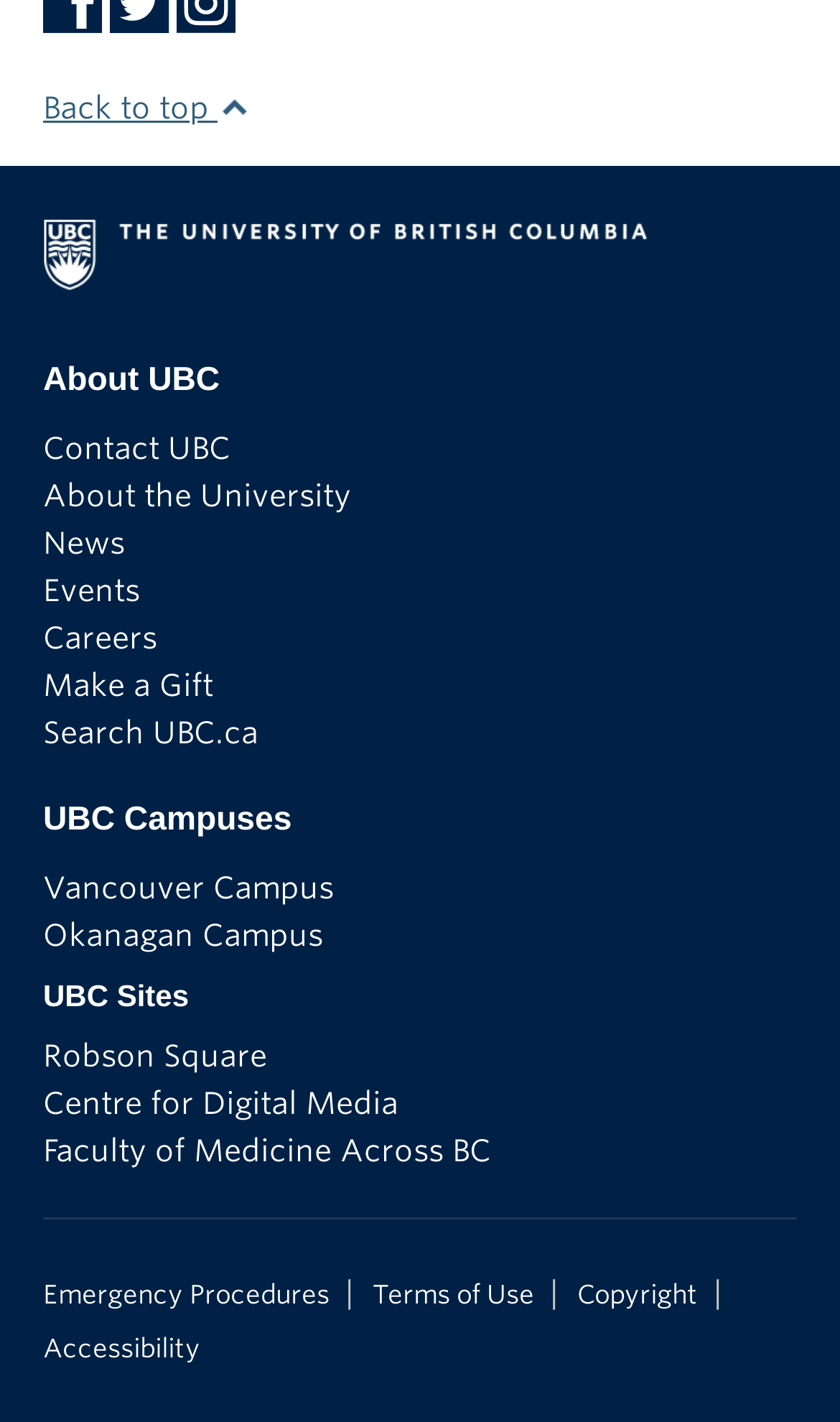Locate the bounding box coordinates of the item that should be clicked to fulfill the instruction: "Visit the University of British Columbia".

[0.051, 0.147, 0.949, 0.223]